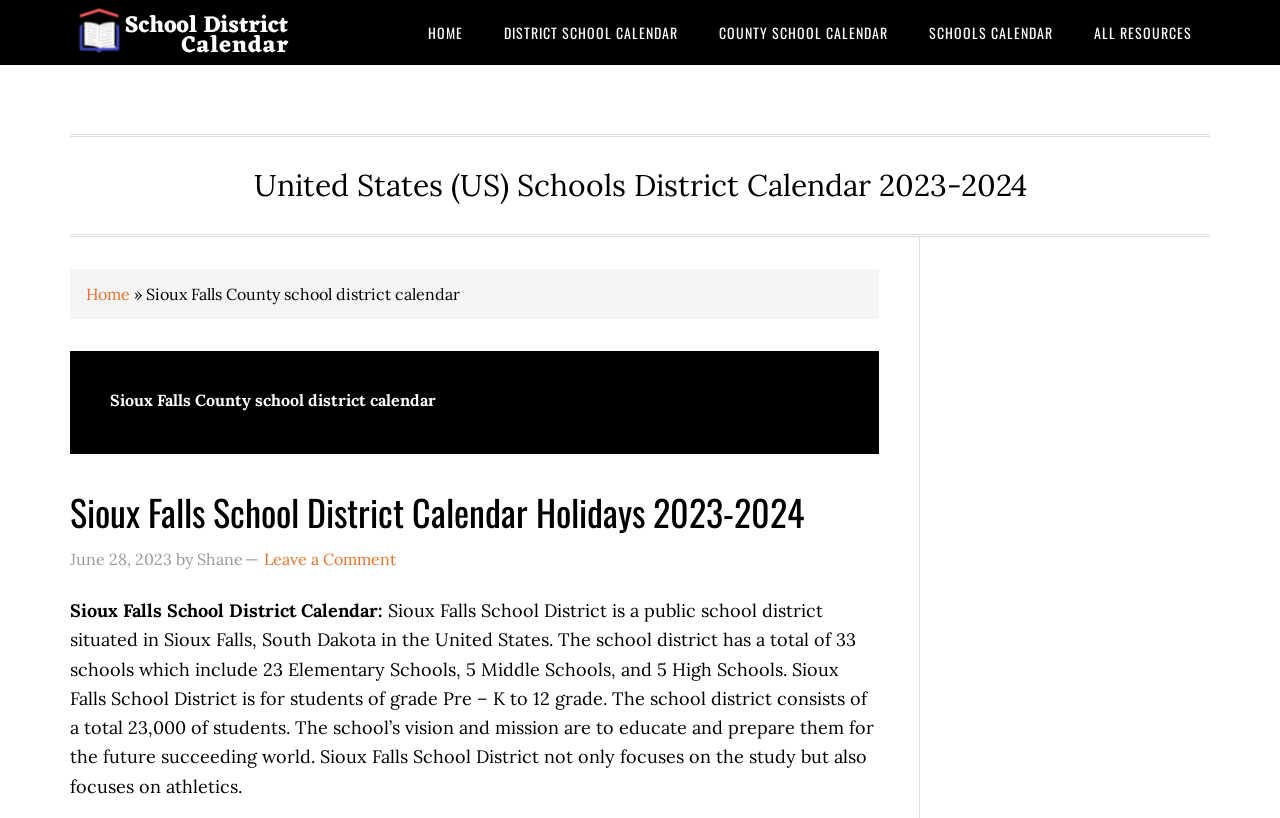What is the date of the Sioux Falls School District Calendar Holidays 2023-2024?
Please answer using one word or phrase, based on the screenshot.

June 28, 2023